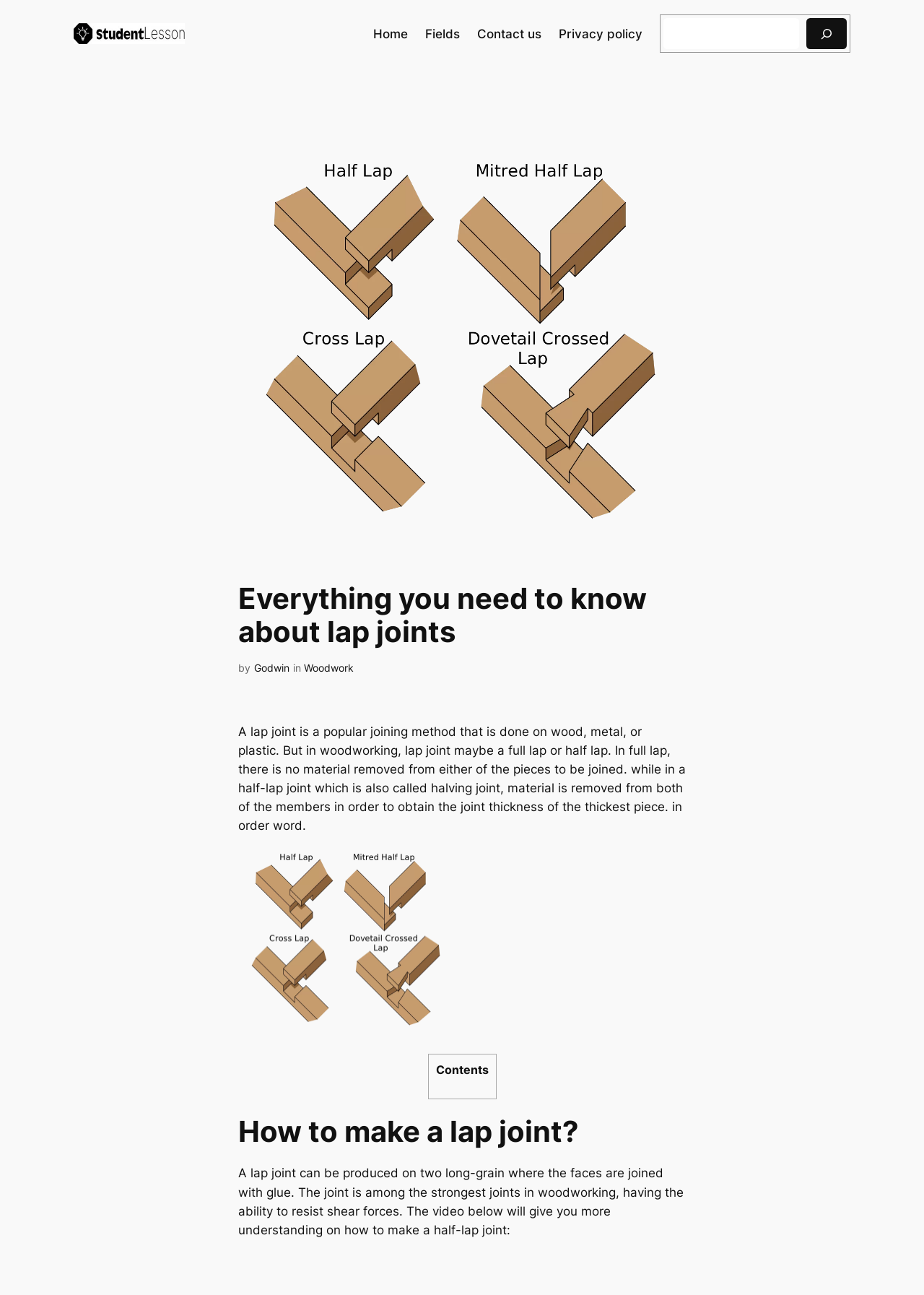Offer a detailed account of what is visible on the webpage.

The webpage is about lap joints, a popular joining method used in woodworking, metal, and plastic. At the top left, there is a link to "Student Lesson" accompanied by an image with the same name. Below this, a navigation bar spans across the top of the page, containing links to "Home", "Fields", "Contact us", and "Privacy policy", as well as a search bar with a search button and a magnifying glass icon.

On the left side of the page, there is a large figure with an image related to lap joints, taking up a significant portion of the page. Above this image, there is a heading that reads "Everything you need to know about lap joints". Below the heading, there is a byline with the author's name, "Godwin", and the category "Woodwork".

The main content of the page starts below the byline, with a paragraph explaining what a lap joint is and its variations, including full lap and half lap joints. This text is accompanied by another image related to lap joints. Further down, there is a table of contents with a single item labeled "Contents".

The next section is headed "How to make a lap joint?" and provides a brief description of the process, mentioning that a lap joint can be produced by joining two long-grain faces with glue. The text also references a video that provides more information on making a half-lap joint.